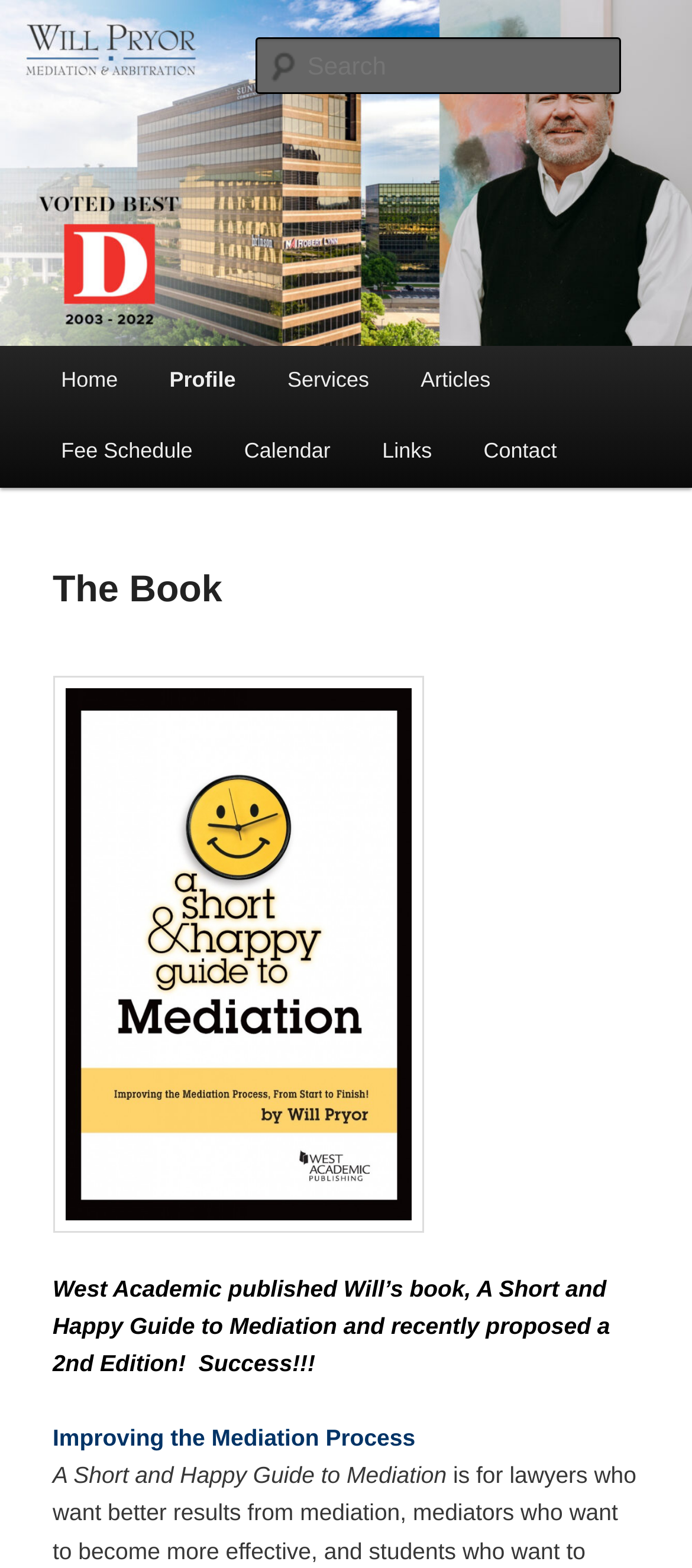What is the purpose of the textbox?
Examine the image and provide an in-depth answer to the question.

The purpose of the textbox can be inferred from its label 'Search' which is located next to it, indicating that it is used for searching the website.